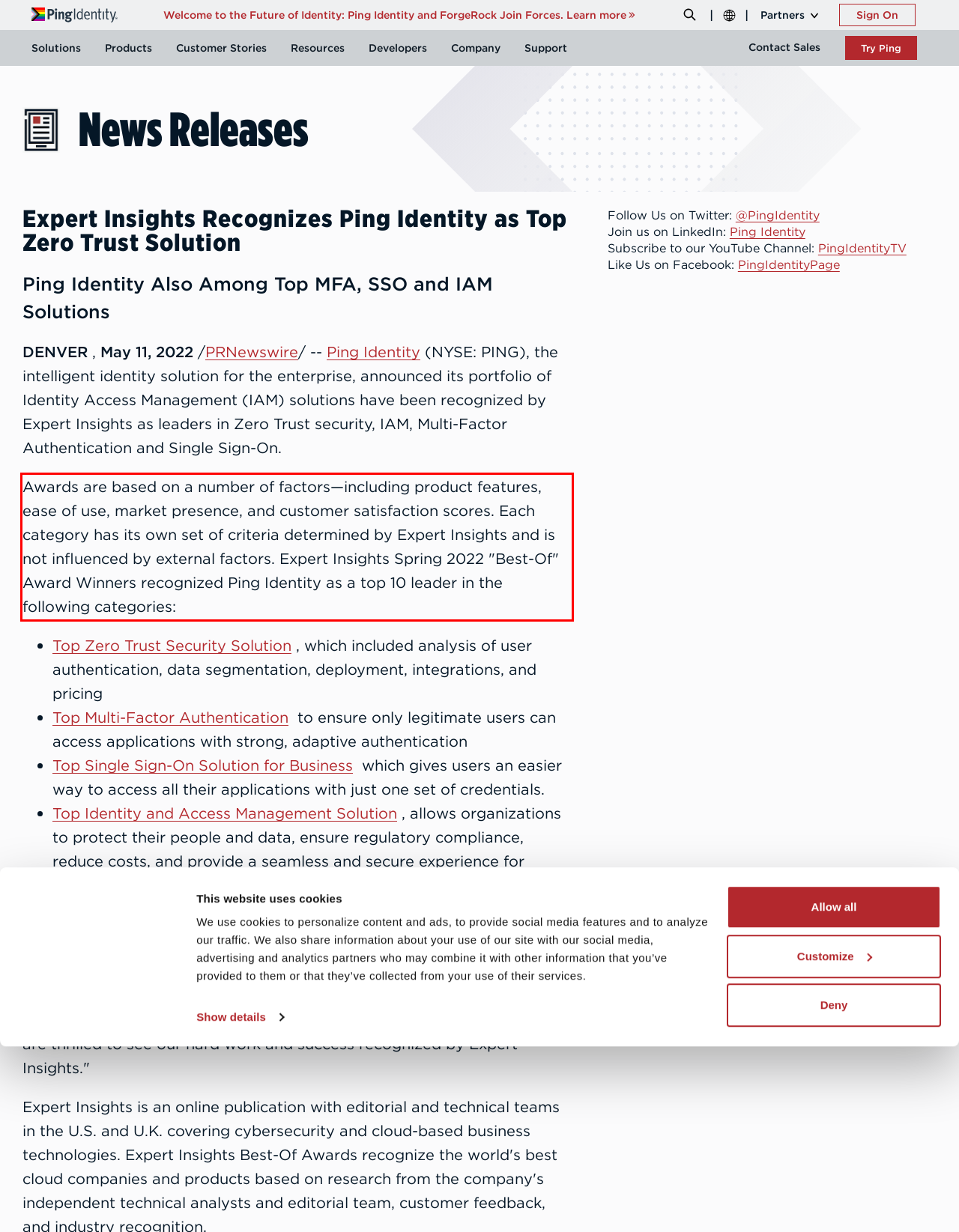Using the provided webpage screenshot, recognize the text content in the area marked by the red bounding box.

Awards are based on a number of factors—including product features, ease of use, market presence, and customer satisfaction scores. Each category has its own set of criteria determined by Expert Insights and is not influenced by external factors. Expert Insights Spring 2022 "Best-Of" Award Winners recognized Ping Identity as a top 10 leader in the following categories: